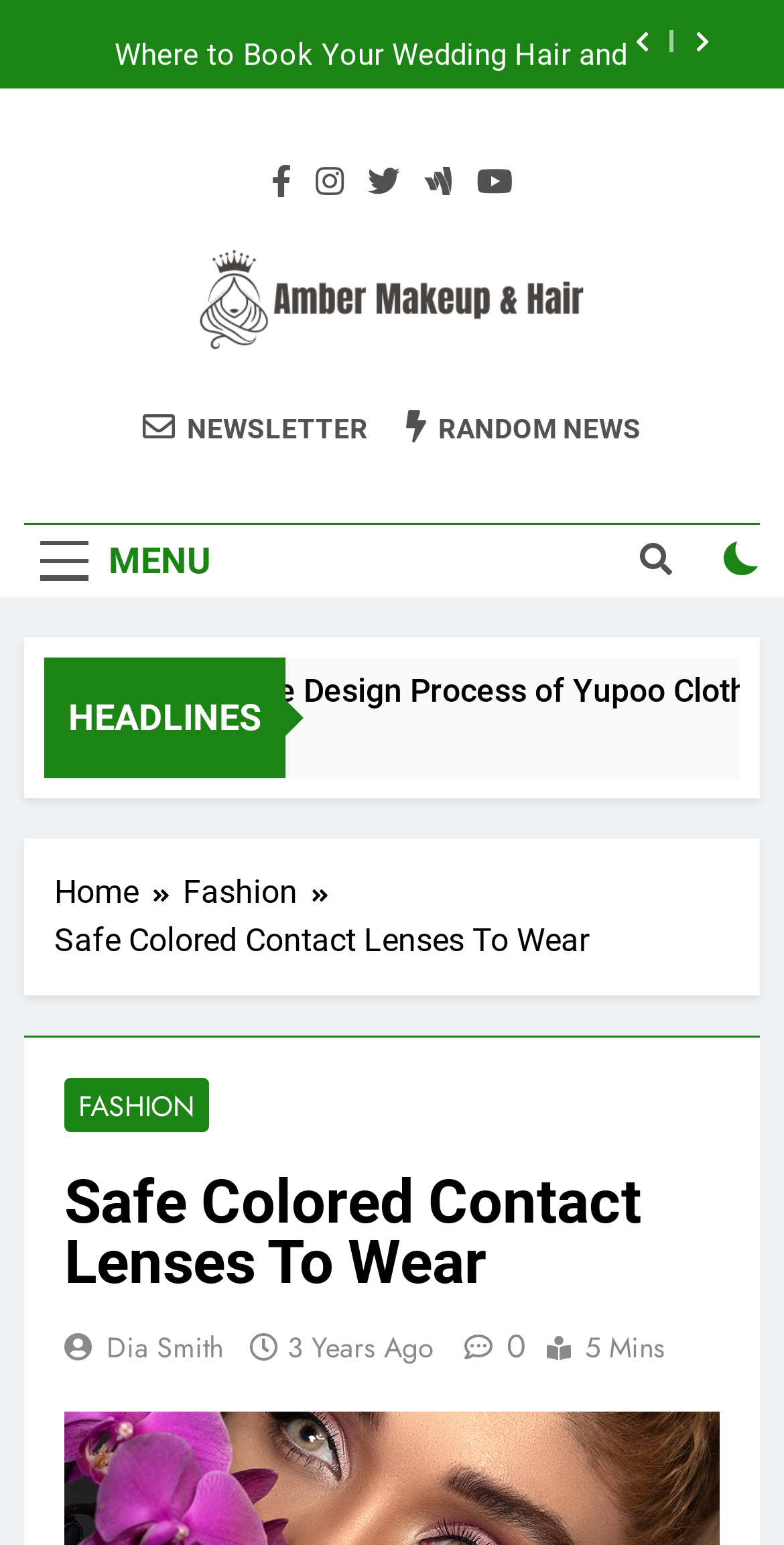Who is the author of the current article?
Using the details from the image, give an elaborate explanation to answer the question.

I found the author's name by looking at the link with the text 'Dia Smith' which is located below the article title, indicating that it is the author's name.